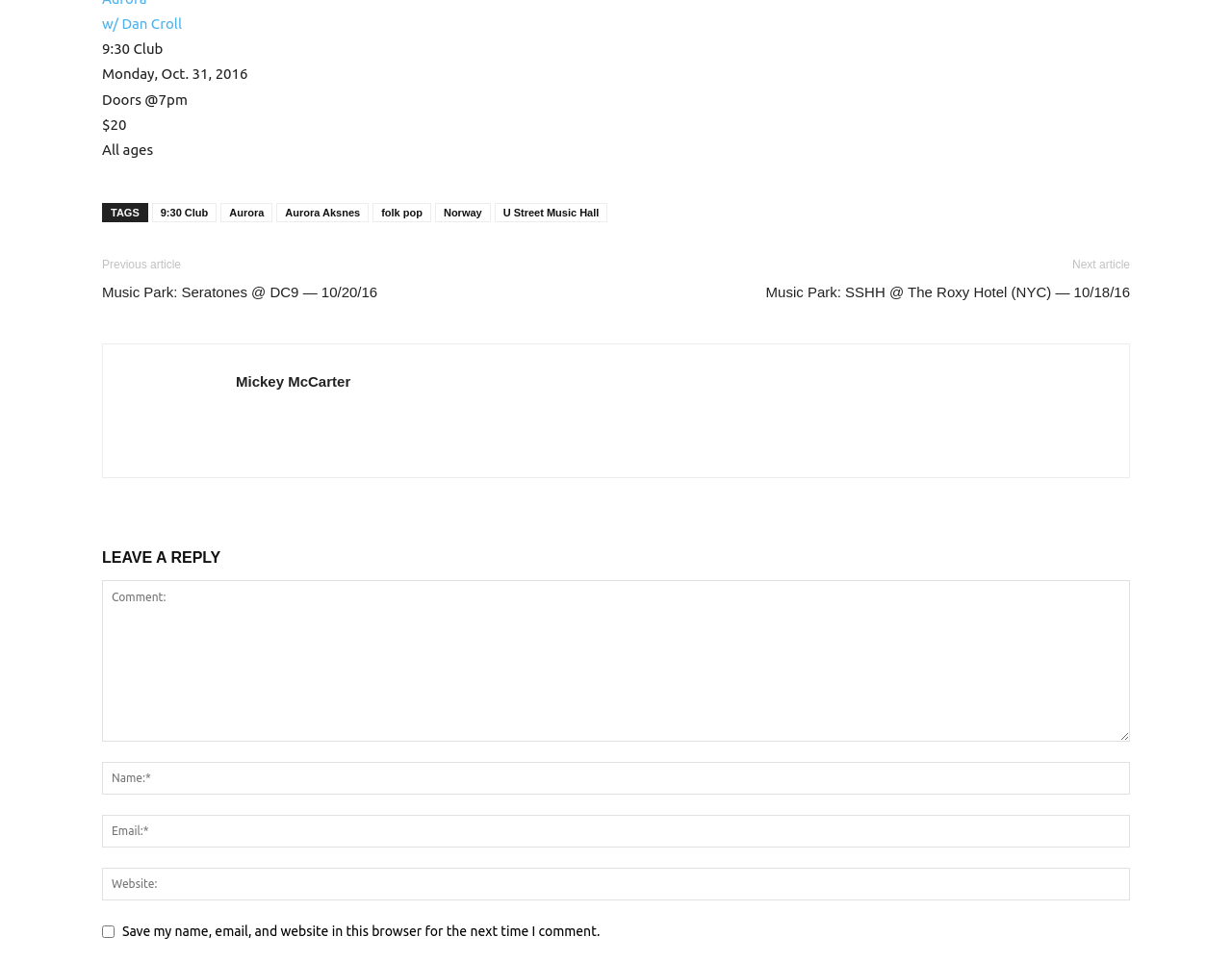What is the price of the event?
Look at the image and construct a detailed response to the question.

I found the price of the event by looking at the StaticText element with the text '$20' which is located near the top of the webpage.